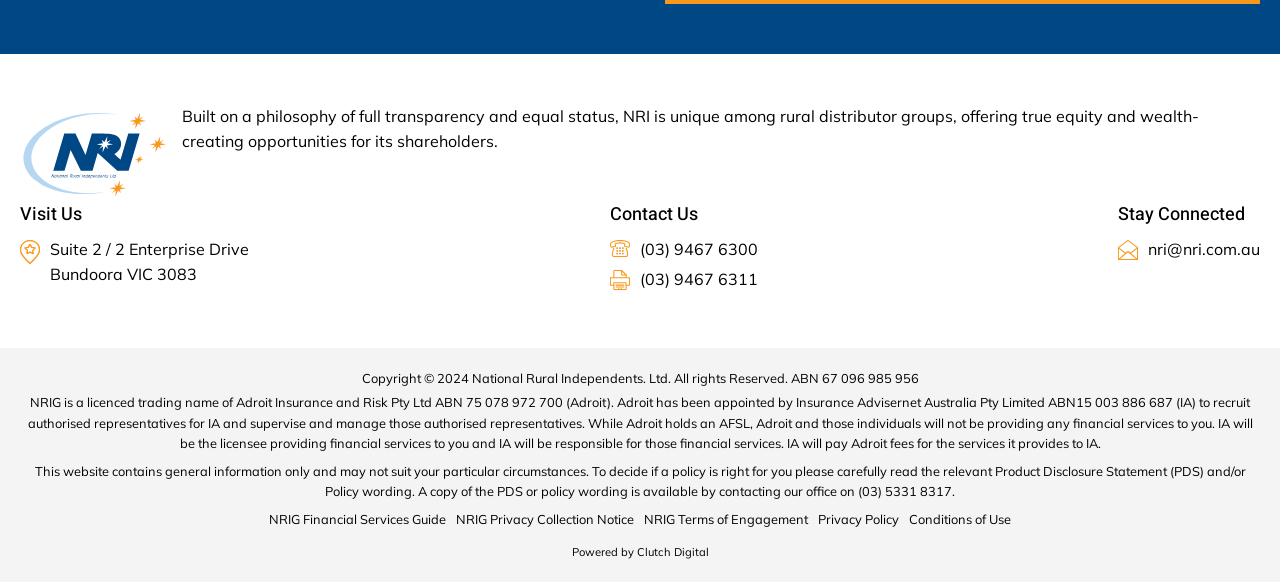What is the address of the company?
Could you answer the question with a detailed and thorough explanation?

I found the answer by looking at the link 'Suite 2 / 2 Enterprise Drive Bundoora VIC 3083' which is located under the 'Visit Us' heading.